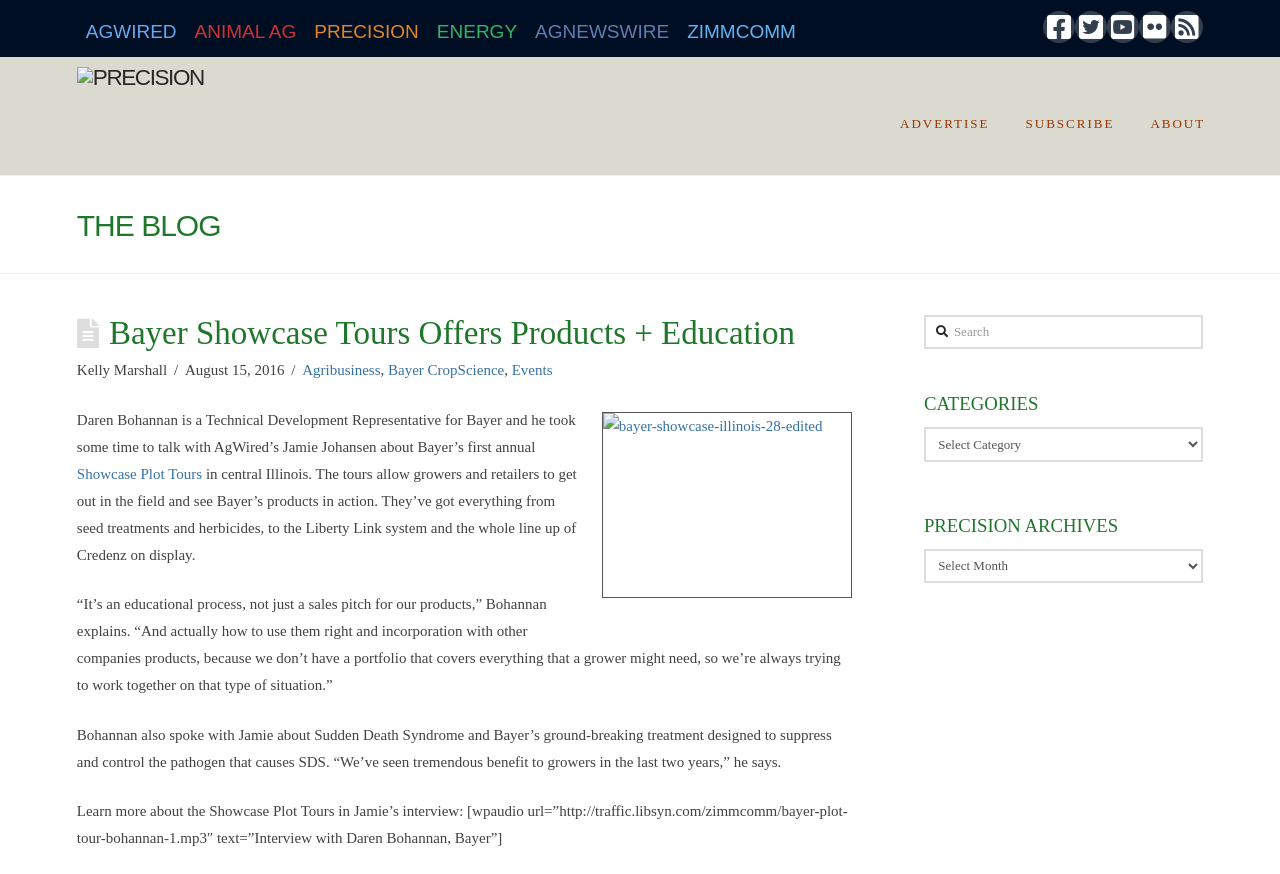Locate the bounding box coordinates of the element that needs to be clicked to carry out the instruction: "View Precision Archives". The coordinates should be given as four float numbers ranging from 0 to 1, i.e., [left, top, right, bottom].

[0.722, 0.628, 0.94, 0.667]